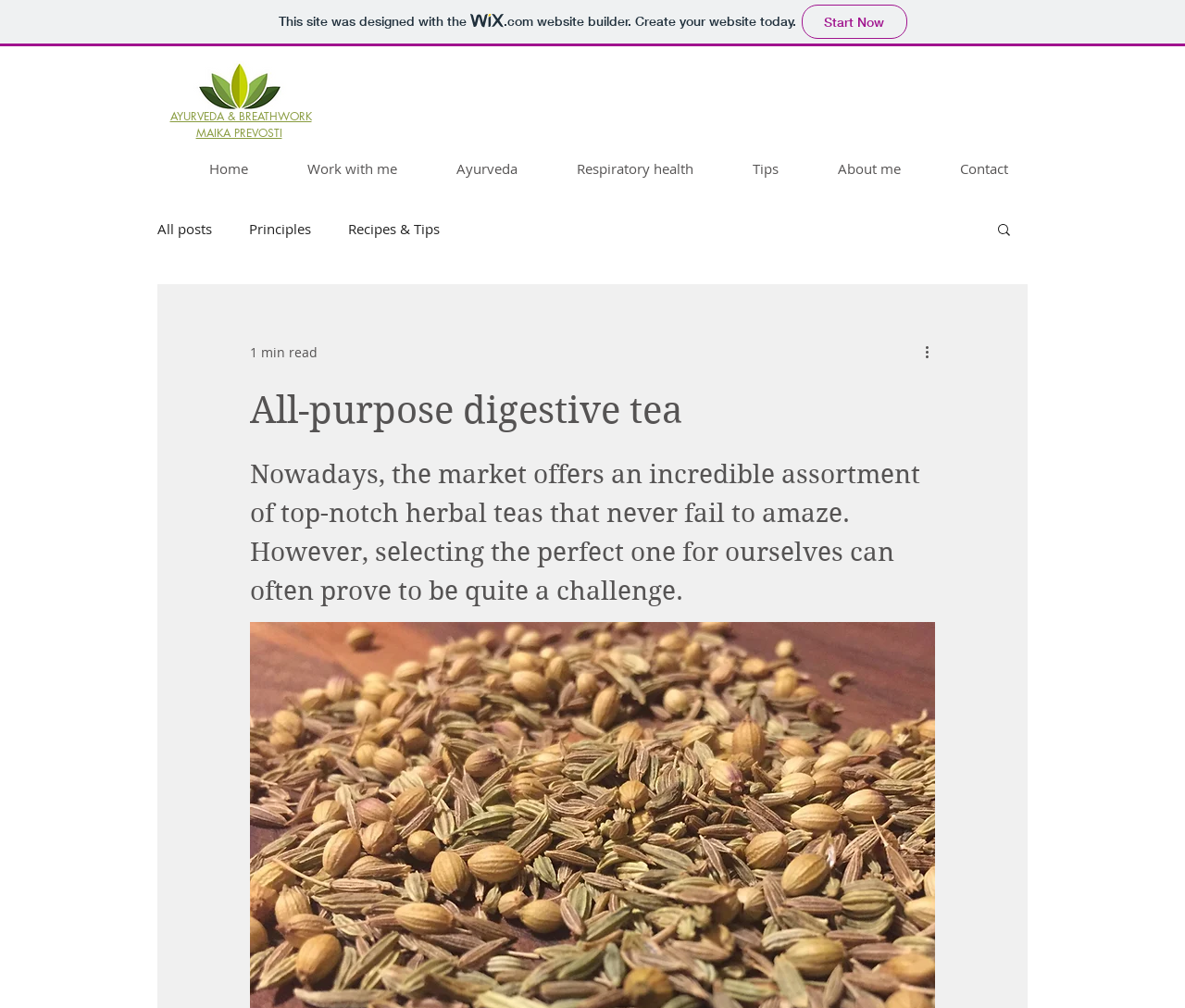Give a one-word or one-phrase response to the question: 
What is the name of the website builder?

Wix